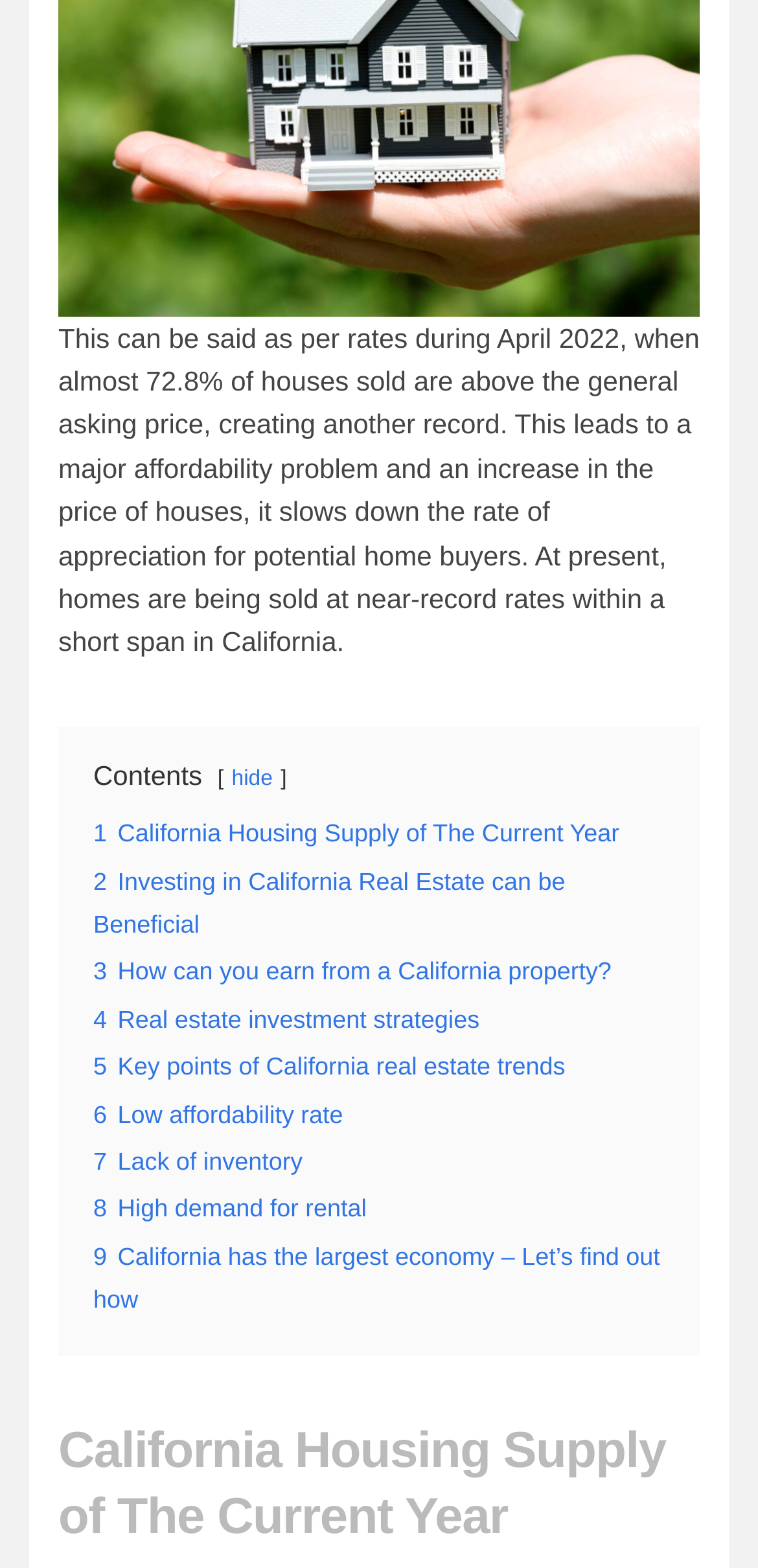Please identify the bounding box coordinates of the element's region that needs to be clicked to fulfill the following instruction: "Click on '9 California has the largest economy – Let’s find out how'". The bounding box coordinates should consist of four float numbers between 0 and 1, i.e., [left, top, right, bottom].

[0.123, 0.793, 0.871, 0.838]